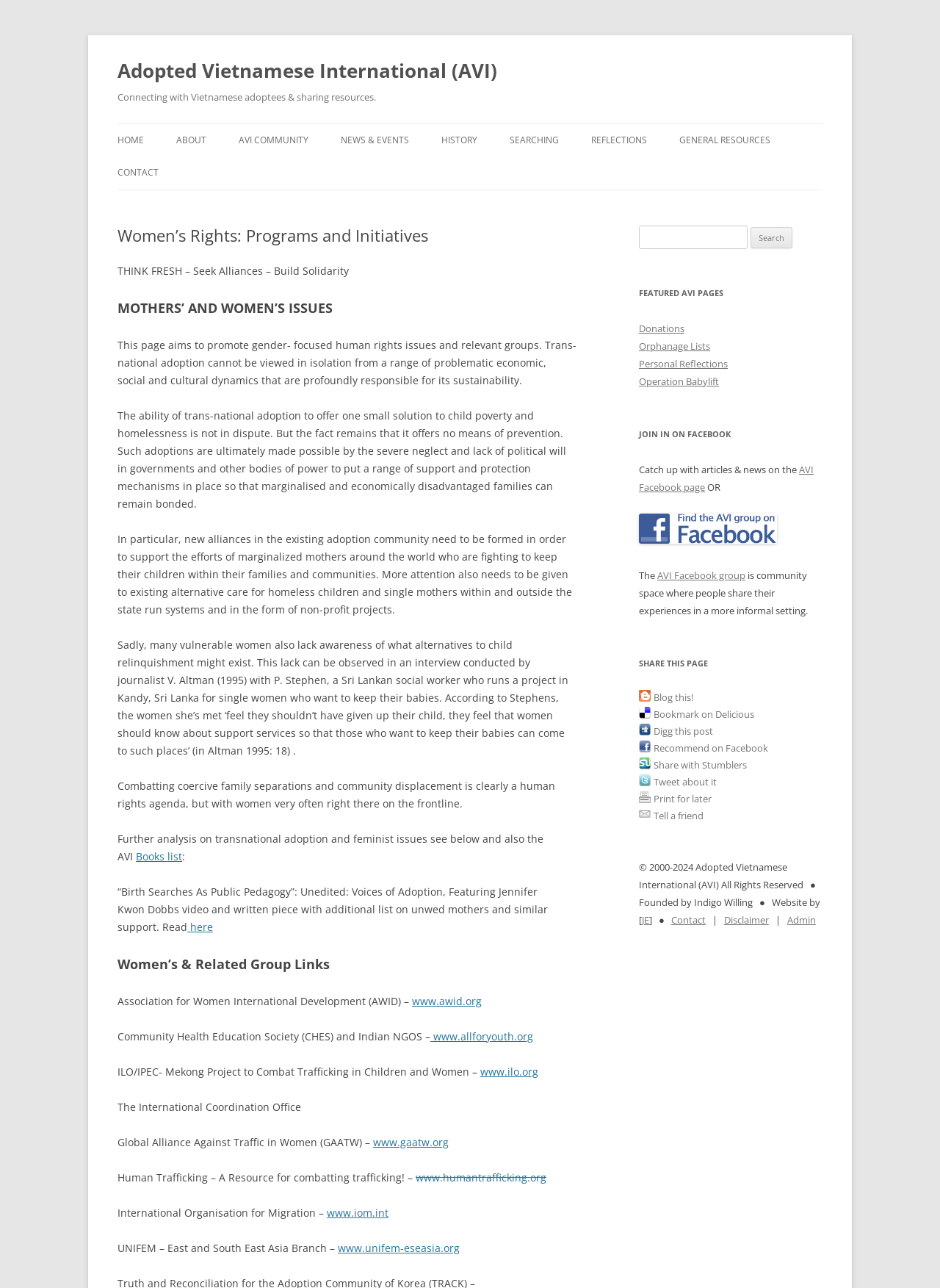Identify the bounding box coordinates of the area that should be clicked in order to complete the given instruction: "Learn about OPERATION REUNITE". The bounding box coordinates should be four float numbers between 0 and 1, i.e., [left, top, right, bottom].

[0.41, 0.182, 0.566, 0.206]